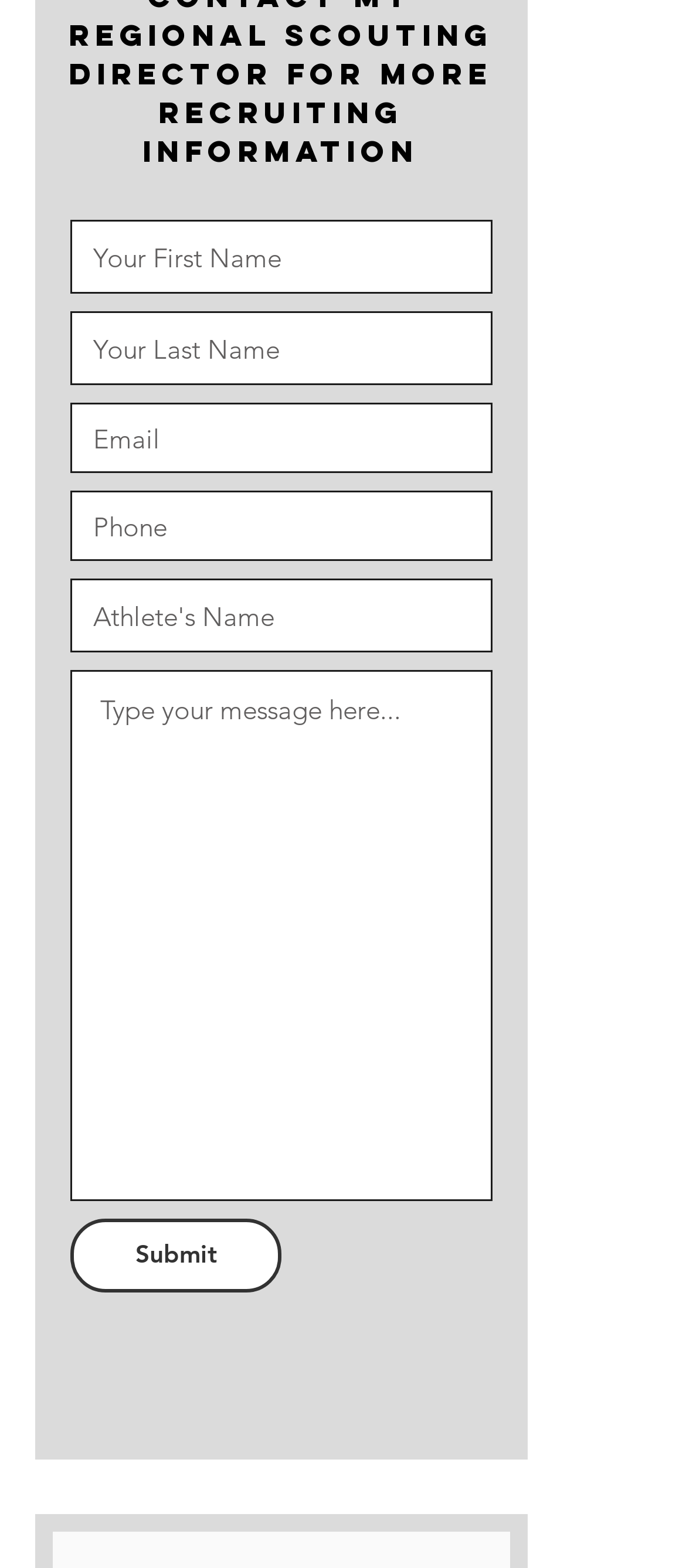Look at the image and answer the question in detail:
What is the purpose of the webpage?

I analyzed the structure of the webpage and found that it contains multiple textboxes and a 'Submit' button, which suggests that the purpose of the webpage is to collect user input and submit a form.